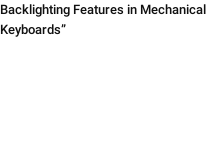Answer the question briefly using a single word or phrase: 
Does the article discuss customization options?

Yes